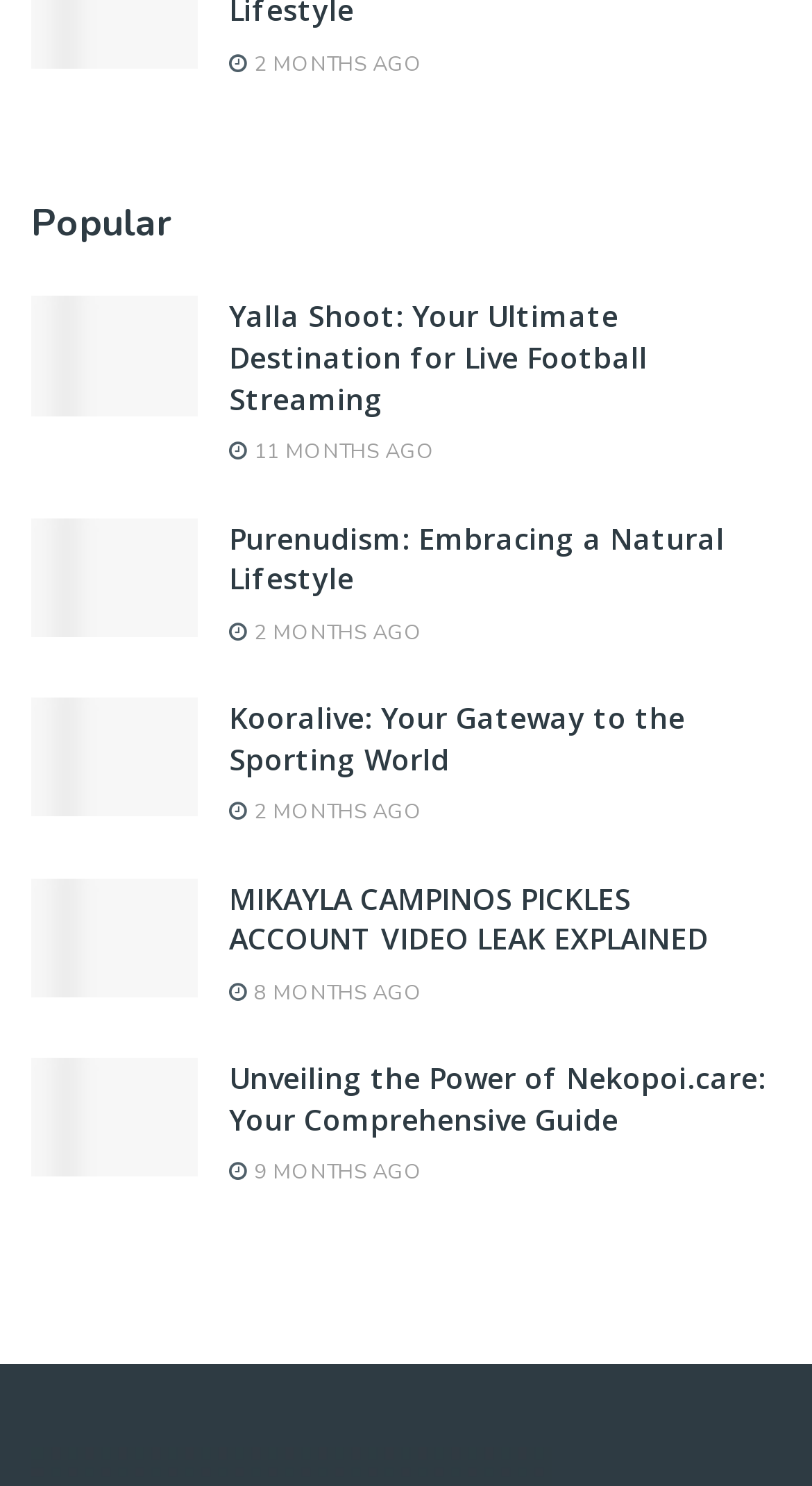Find the bounding box coordinates of the area to click in order to follow the instruction: "Click on the 'mikayla campinos leak' link".

[0.038, 0.591, 0.244, 0.671]